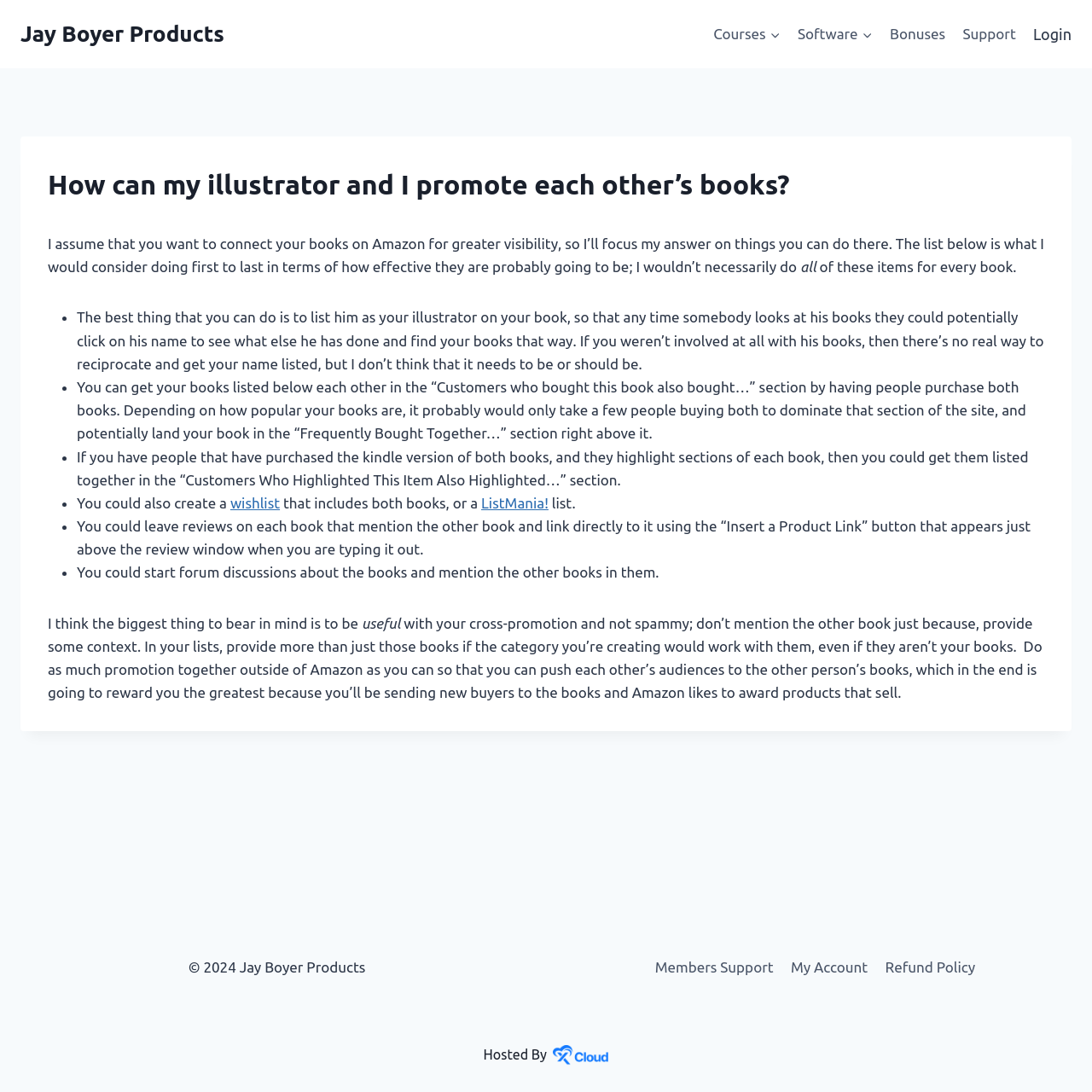How can an illustrator and author promote each other's books?
Your answer should be a single word or phrase derived from the screenshot.

List illustrator on book, create wishlist, leave reviews